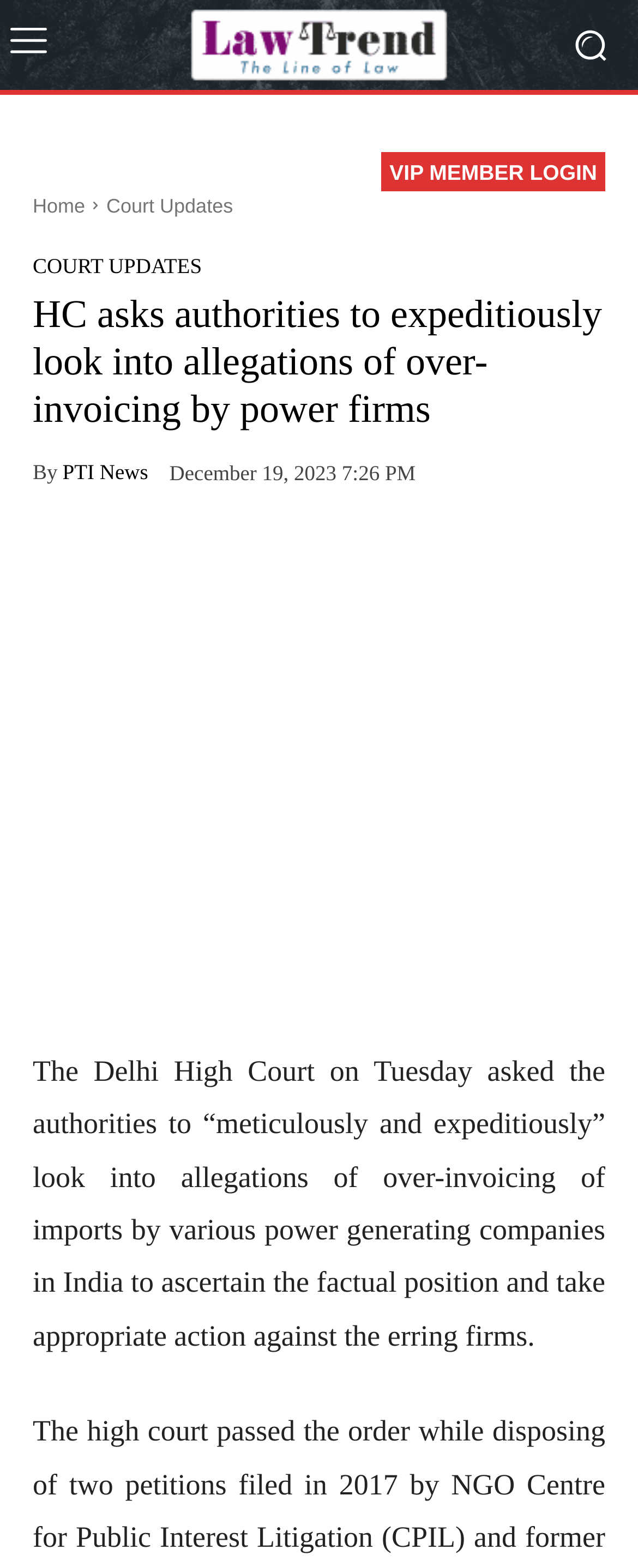Can you find the bounding box coordinates for the element to click on to achieve the instruction: "Search for delhi high court news"?

[0.0, 0.41, 1.0, 0.639]